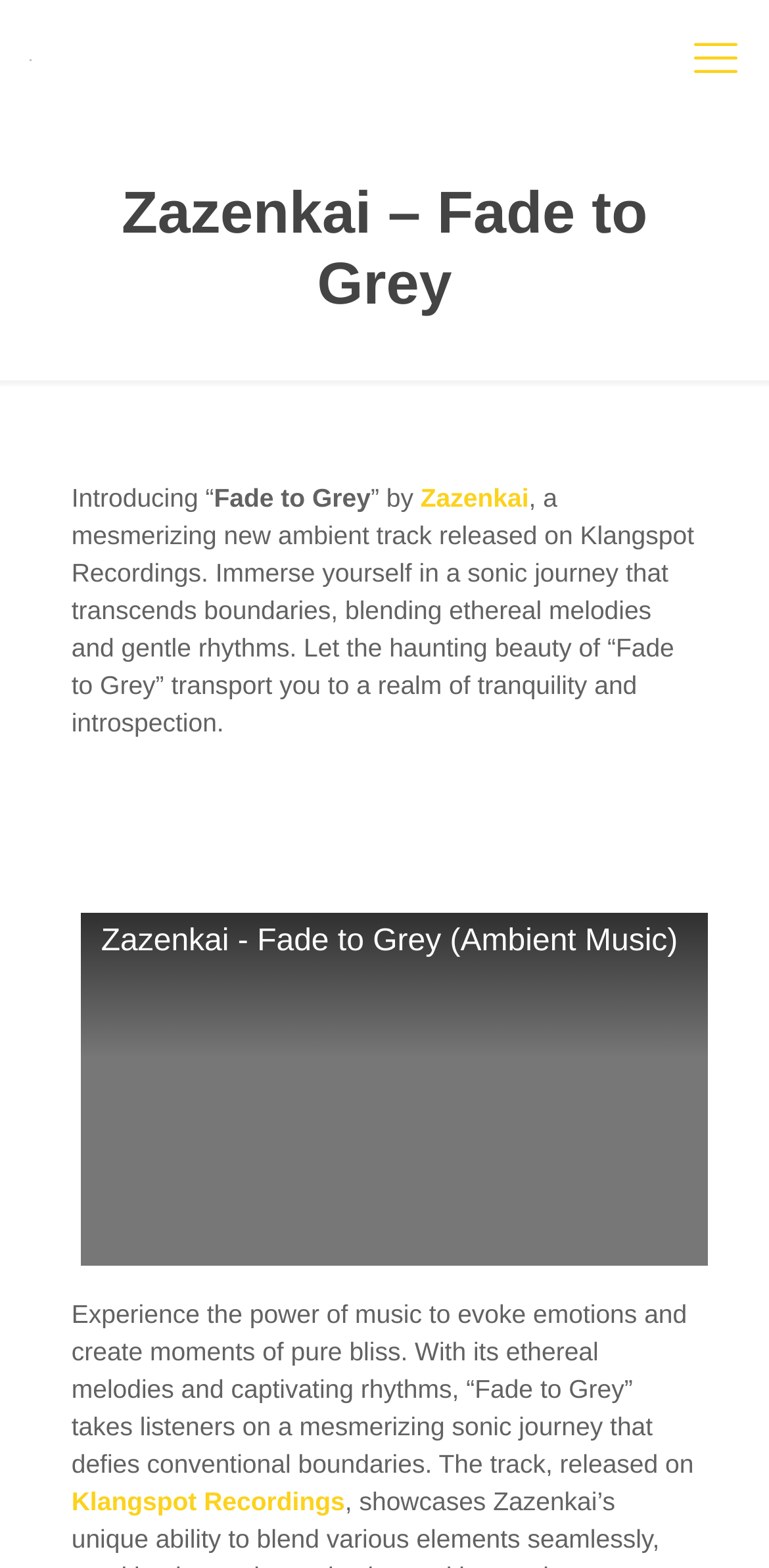Determine the main headline from the webpage and extract its text.

Zazenkai – Fade to Grey